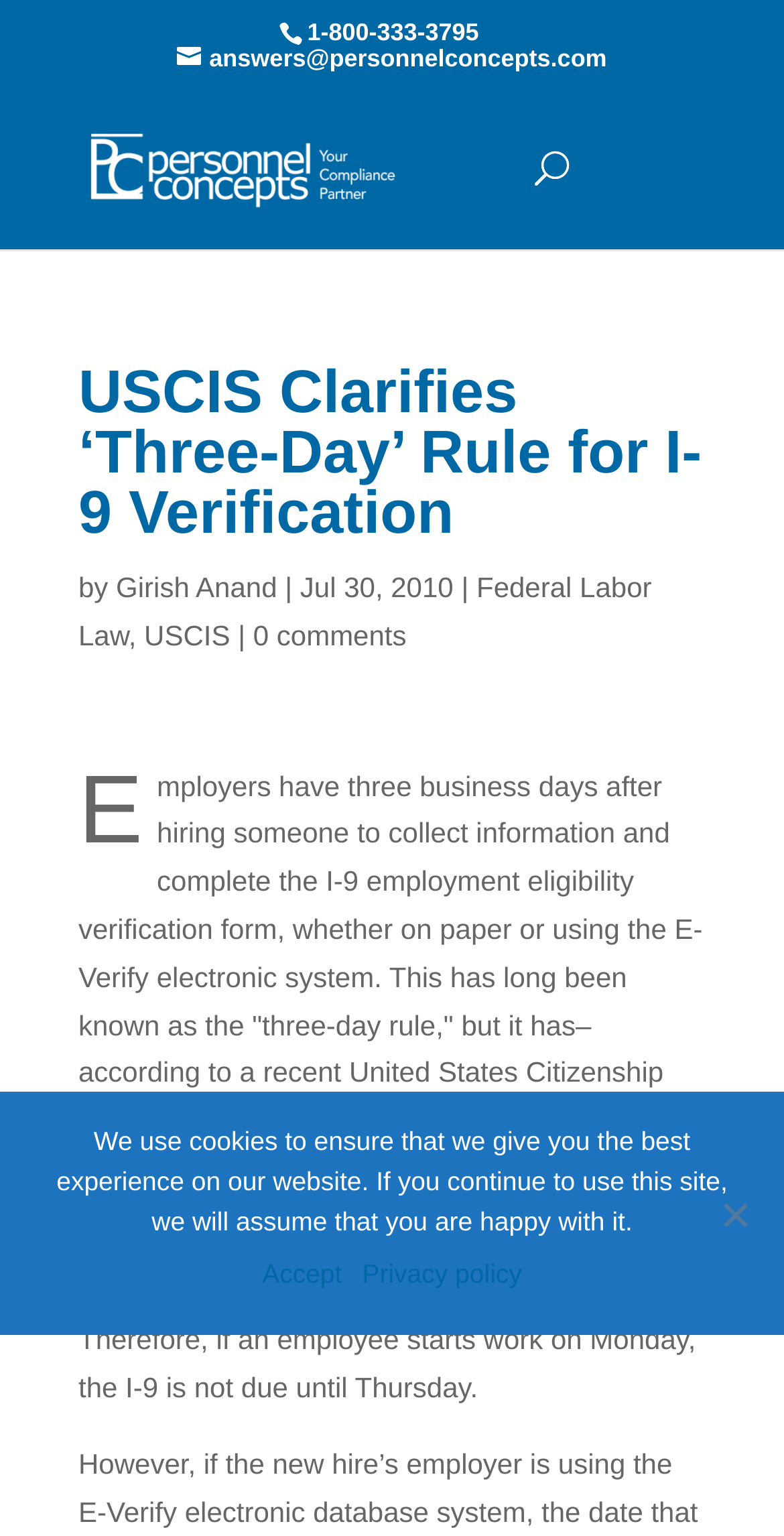Determine the bounding box coordinates for the clickable element to execute this instruction: "Visit the Personnel Concepts Blog homepage". Provide the coordinates as four float numbers between 0 and 1, i.e., [left, top, right, bottom].

[0.11, 0.098, 0.51, 0.119]